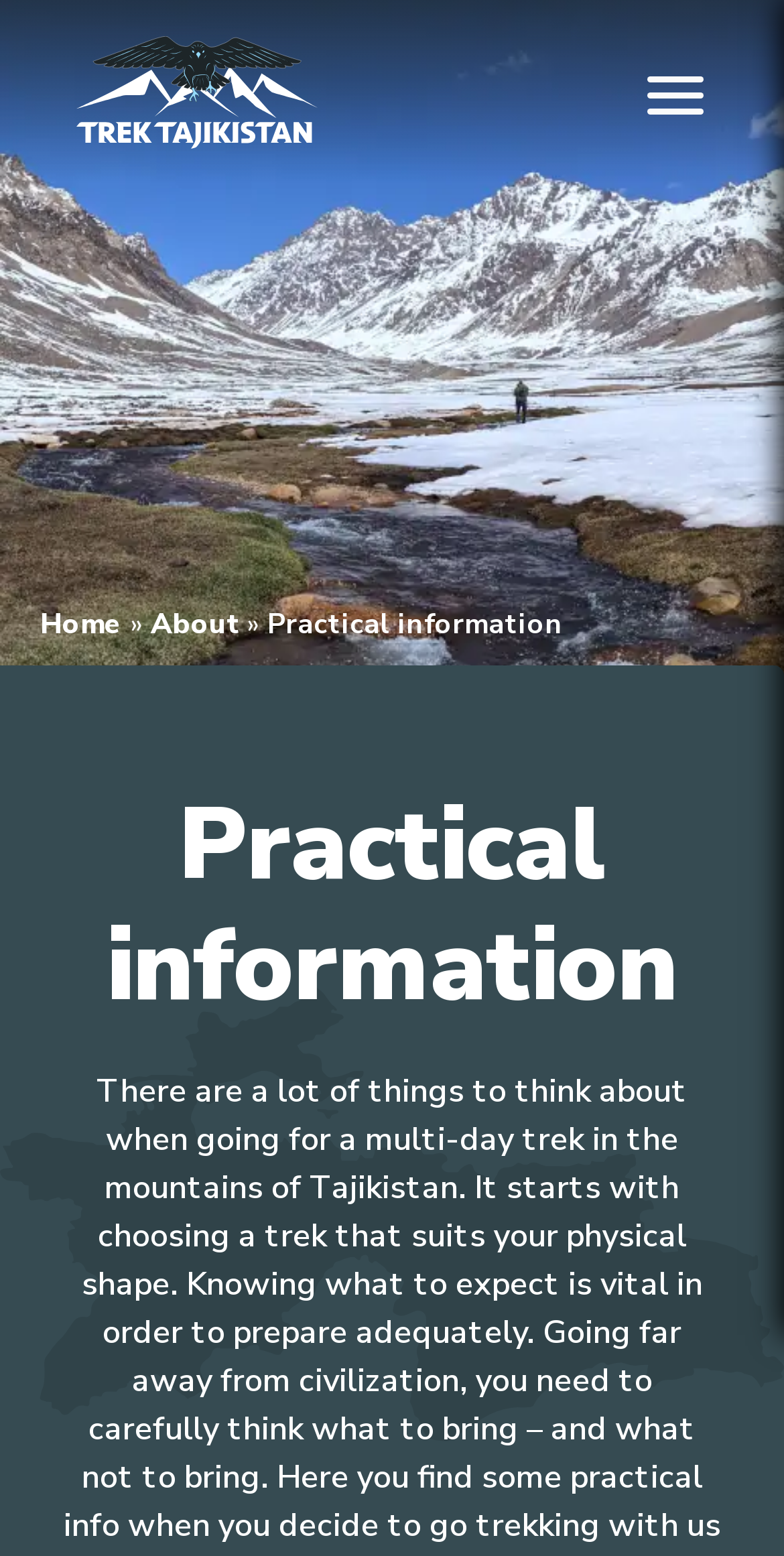What is the main topic of this webpage?
Please give a detailed and elaborate answer to the question based on the image.

The main topic of this webpage is 'Practical information', which is indicated by a heading element at the top of the webpage. This heading element is centered and has a larger font size than the surrounding text.